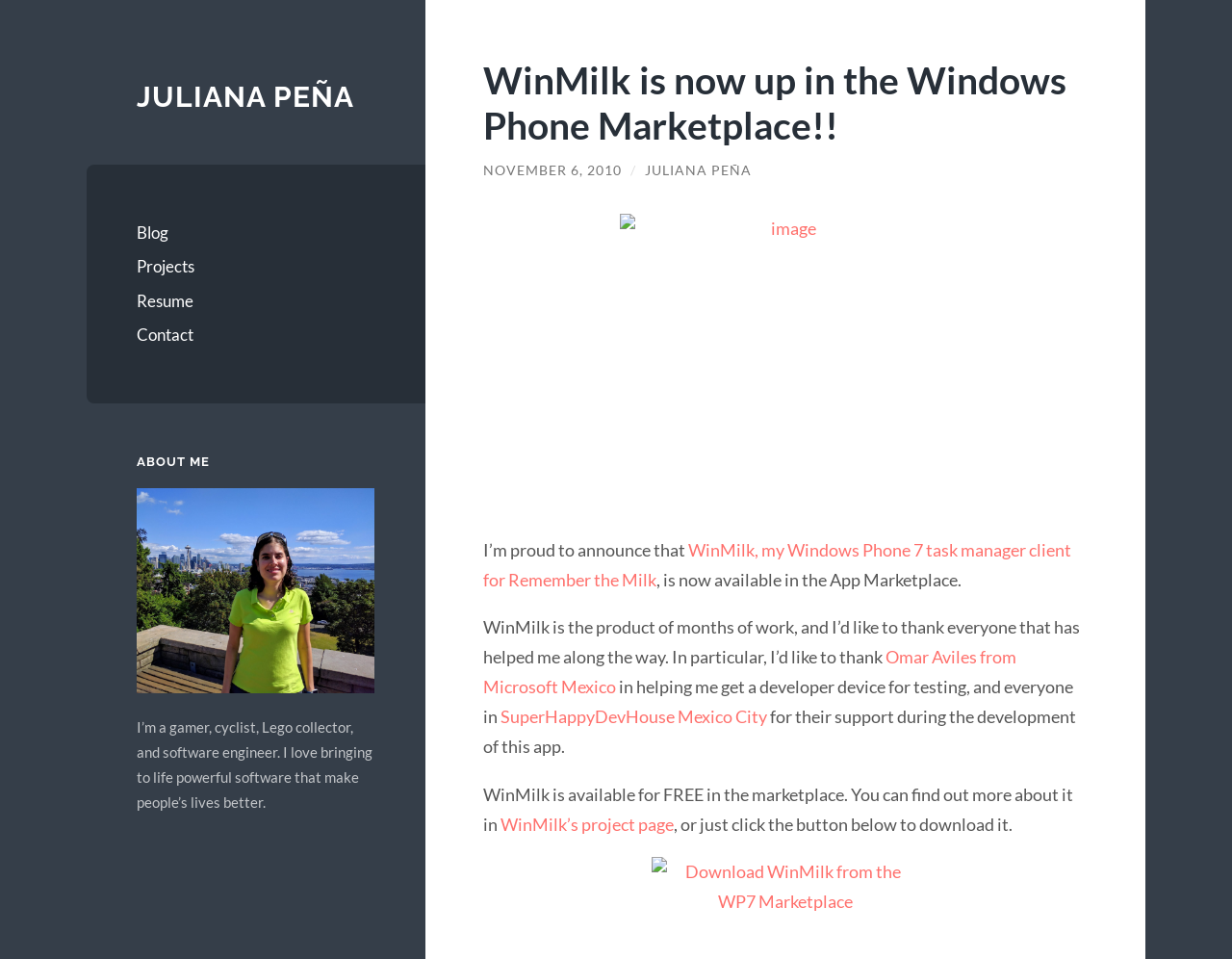Determine the bounding box coordinates for the clickable element required to fulfill the instruction: "Click the 'LIVE SCORES' button". Provide the coordinates as four float numbers between 0 and 1, i.e., [left, top, right, bottom].

None